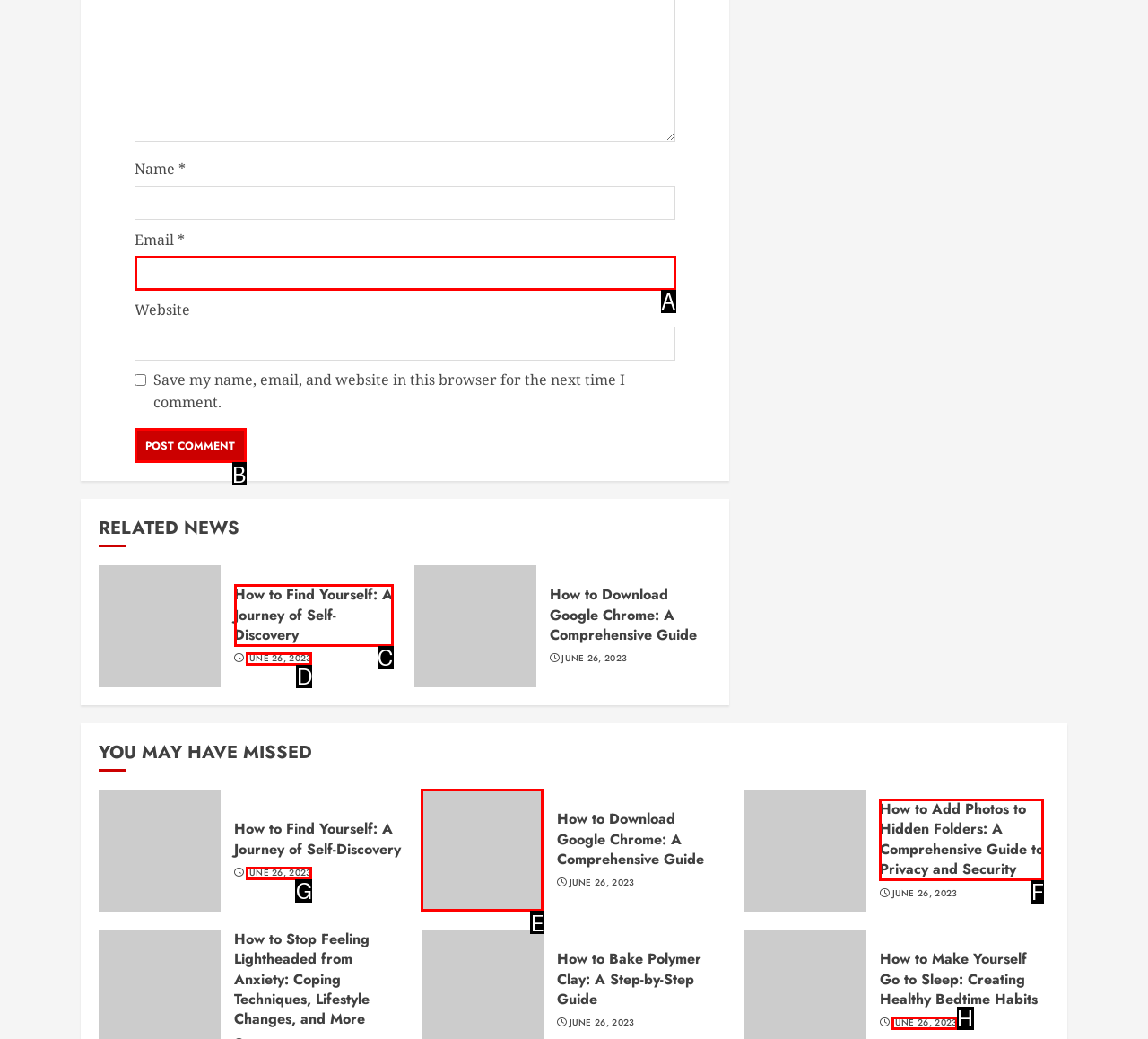Select the HTML element that fits the following description: parent_node: Email * aria-describedby="email-notes" name="email"
Provide the letter of the matching option.

A